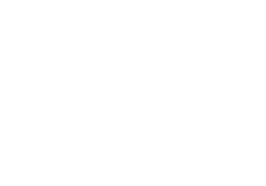Offer an in-depth description of the image.

The image features a visual representation related to virtual reality applications in industrial refrigeration systems. It accompanies an article titled "Virtual Reality of an Ammonia Refrigeration System," which discusses how Bassett Associates utilizes Oculus technology to showcase ammonia refrigeration systems at the IIAR Conference. This innovative approach demonstrates the integration of cutting-edge technology in presenting complex industrial processes, making them more accessible and engaging for a broader audience. The date of the article is April 19, 2024, emphasizing its relevance in ongoing discussions about modern solutions in the refrigeration industry.